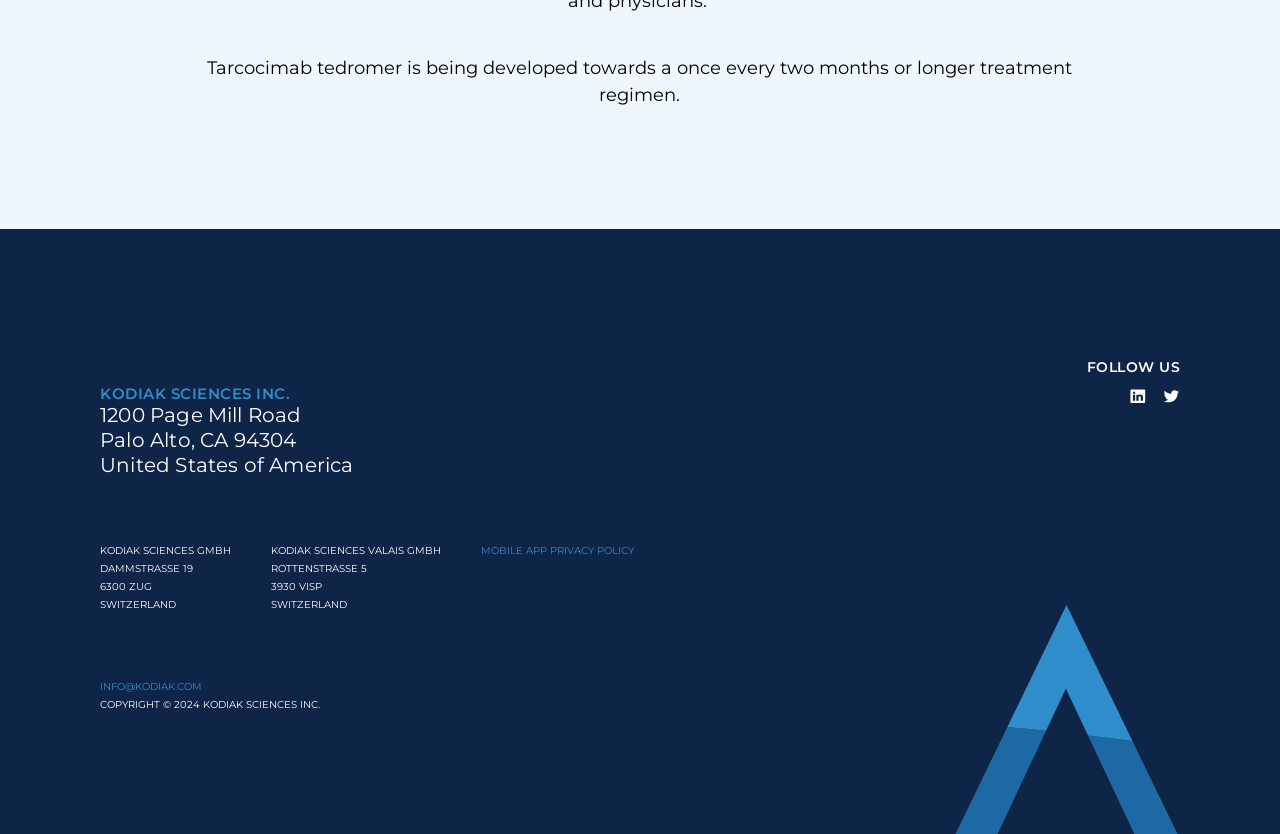Please reply to the following question using a single word or phrase: 
What is the company name?

KODIAK SCIENCES INC.